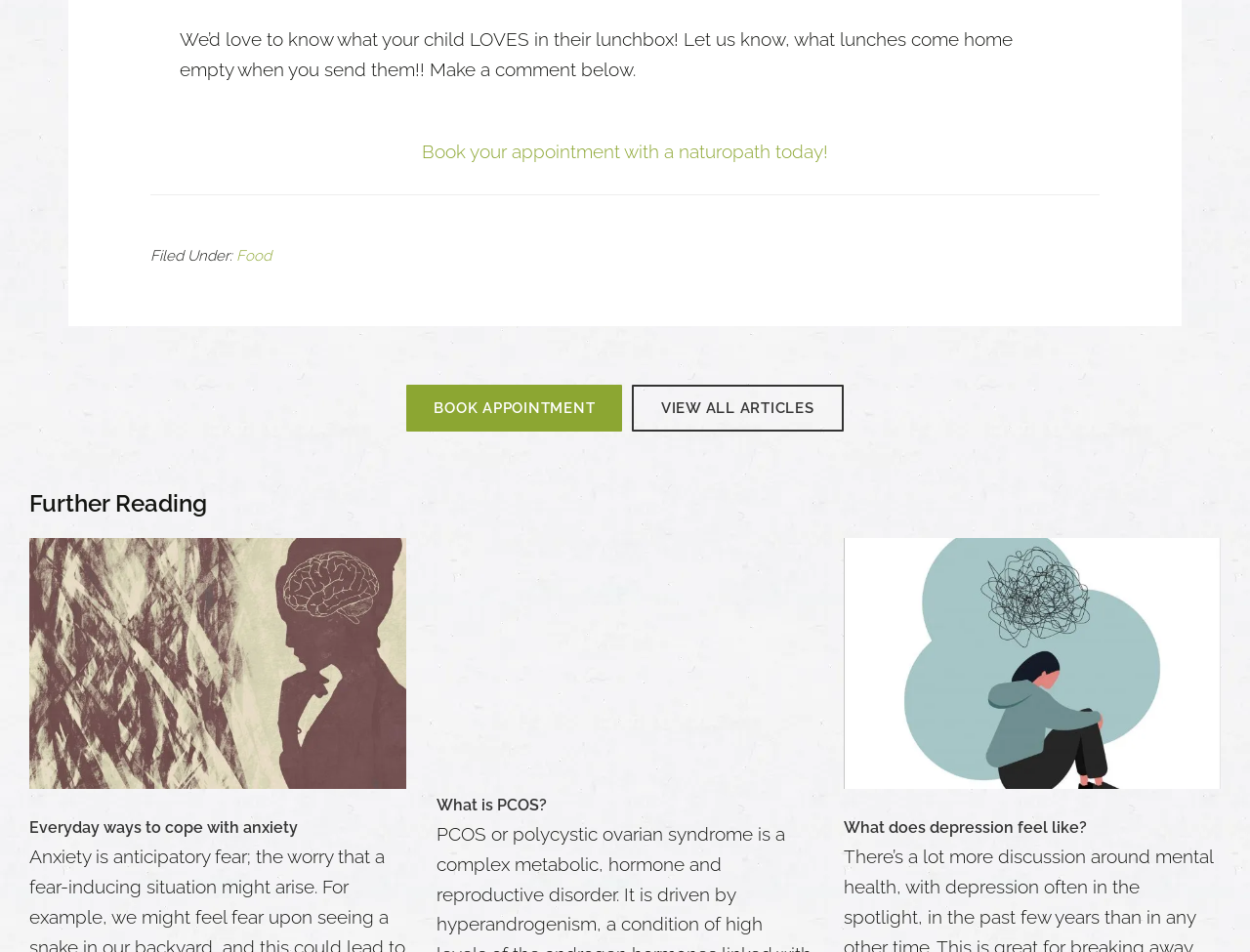What type of articles are listed under 'Further Reading'?
Using the image, give a concise answer in the form of a single word or short phrase.

Health-related articles